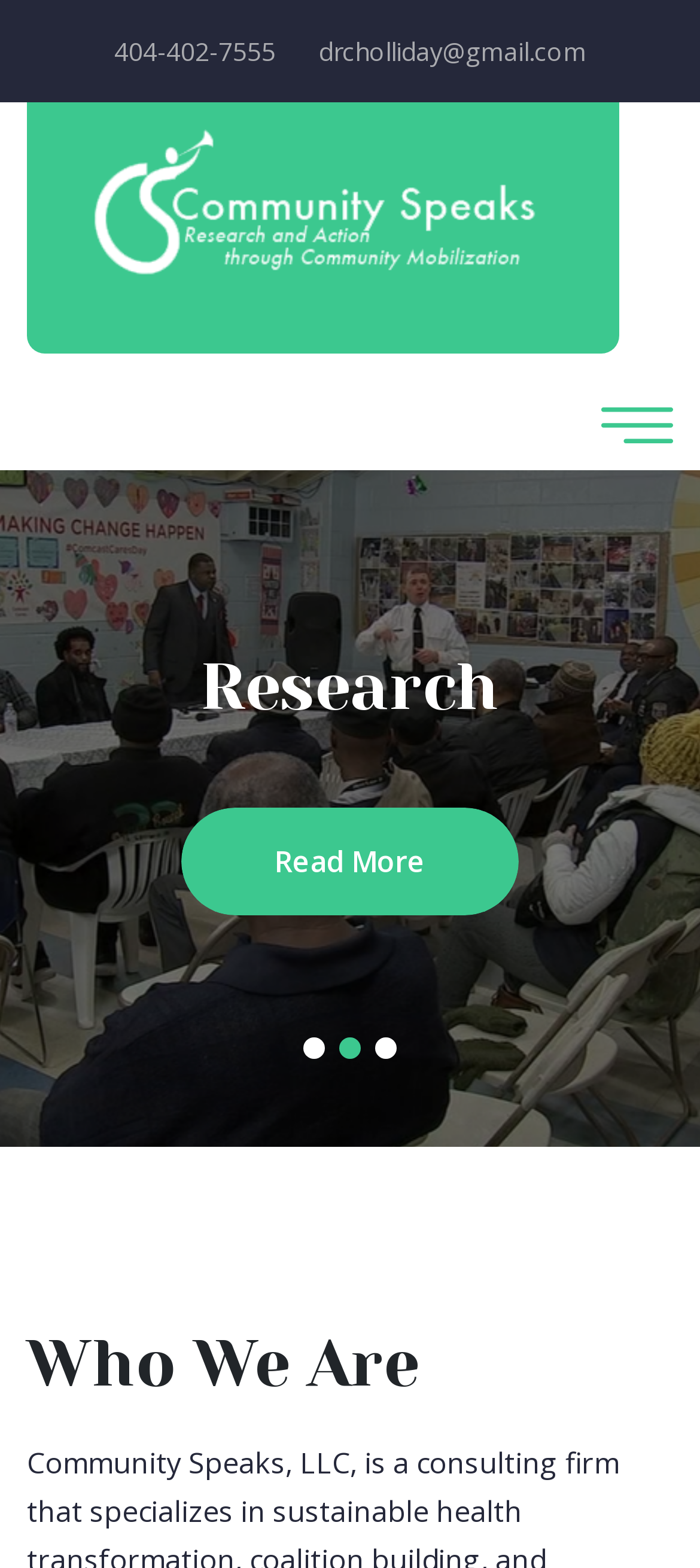From the element description Home, predict the bounding box coordinates of the UI element. The coordinates must be specified in the format (top-left x, top-left y, bottom-right x, bottom-right y) and should be within the 0 to 1 range.

None